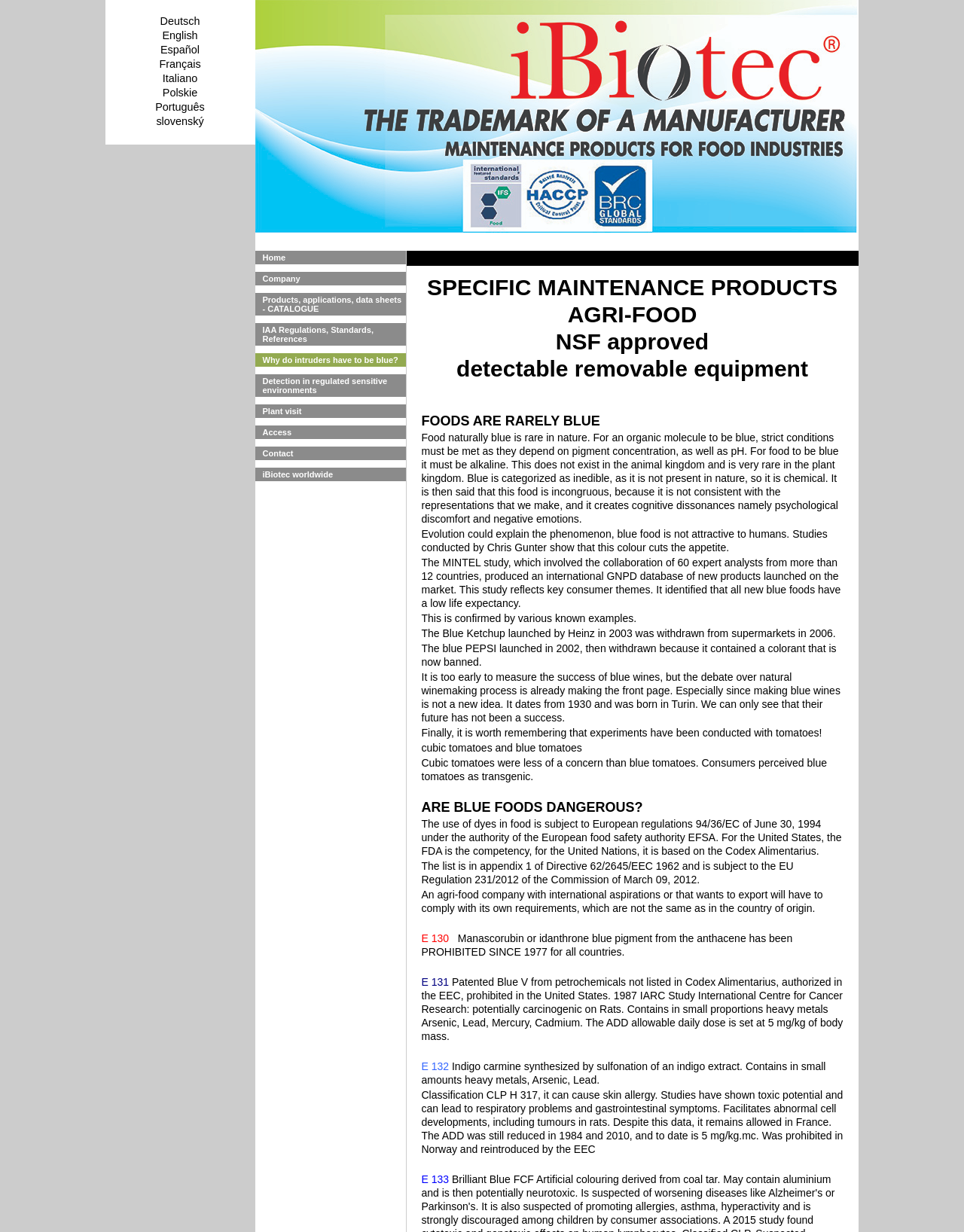Locate the bounding box coordinates of the area you need to click to fulfill this instruction: 'Click the 'Log In' button'. The coordinates must be in the form of four float numbers ranging from 0 to 1: [left, top, right, bottom].

None